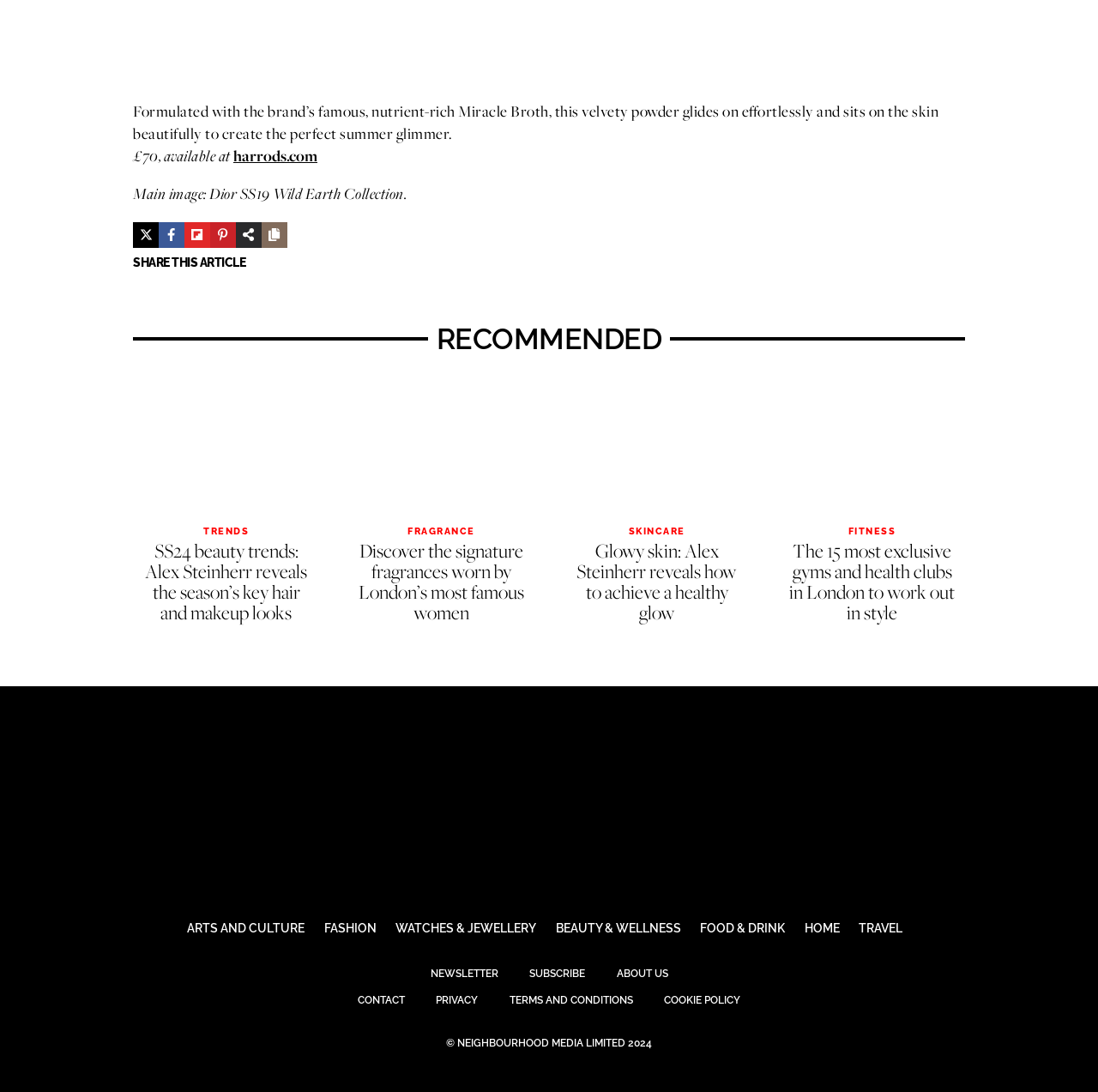Respond to the following question using a concise word or phrase: 
What is the brand of the product mentioned?

Dior